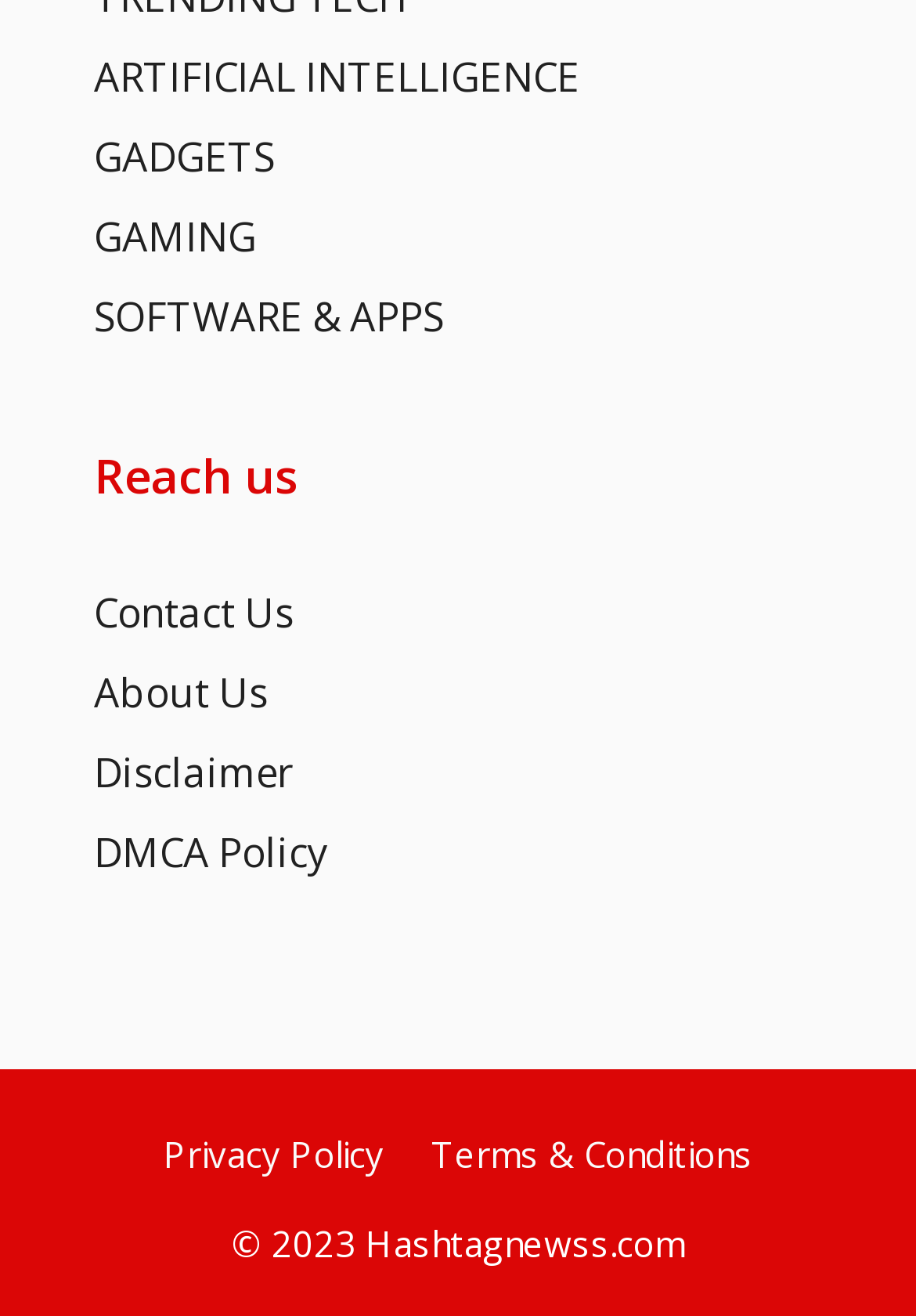Find the bounding box coordinates for the HTML element specified by: "SOFTWARE & APPS".

[0.103, 0.22, 0.485, 0.261]